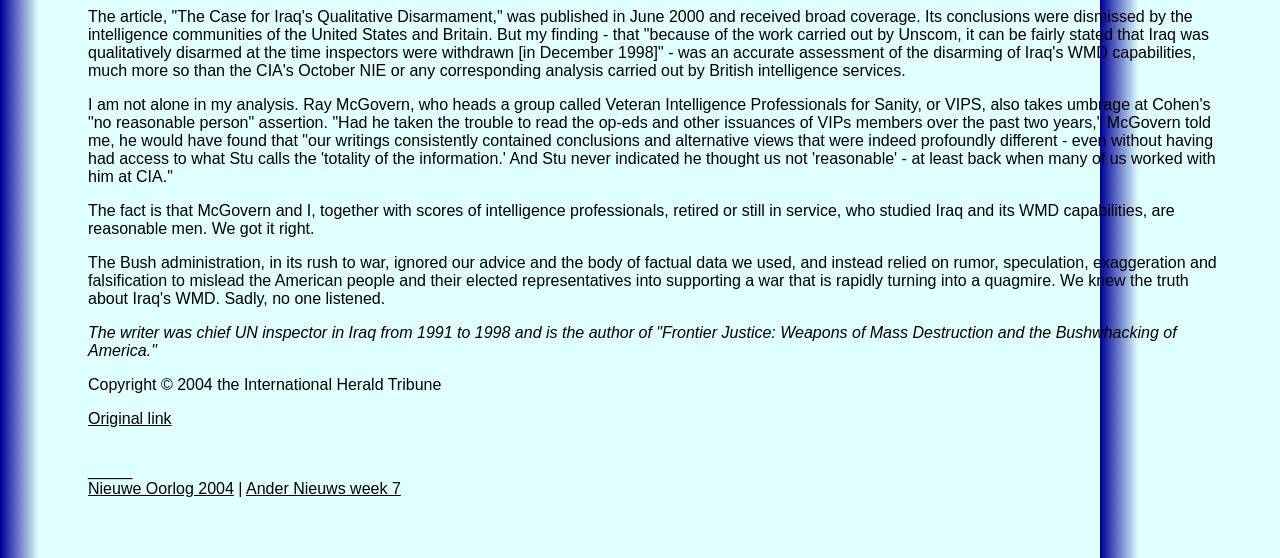Find the bounding box coordinates corresponding to the UI element with the description: "Original link". The coordinates should be formatted as [left, top, right, bottom], with values as floats between 0 and 1.

[0.069, 0.734, 0.134, 0.765]